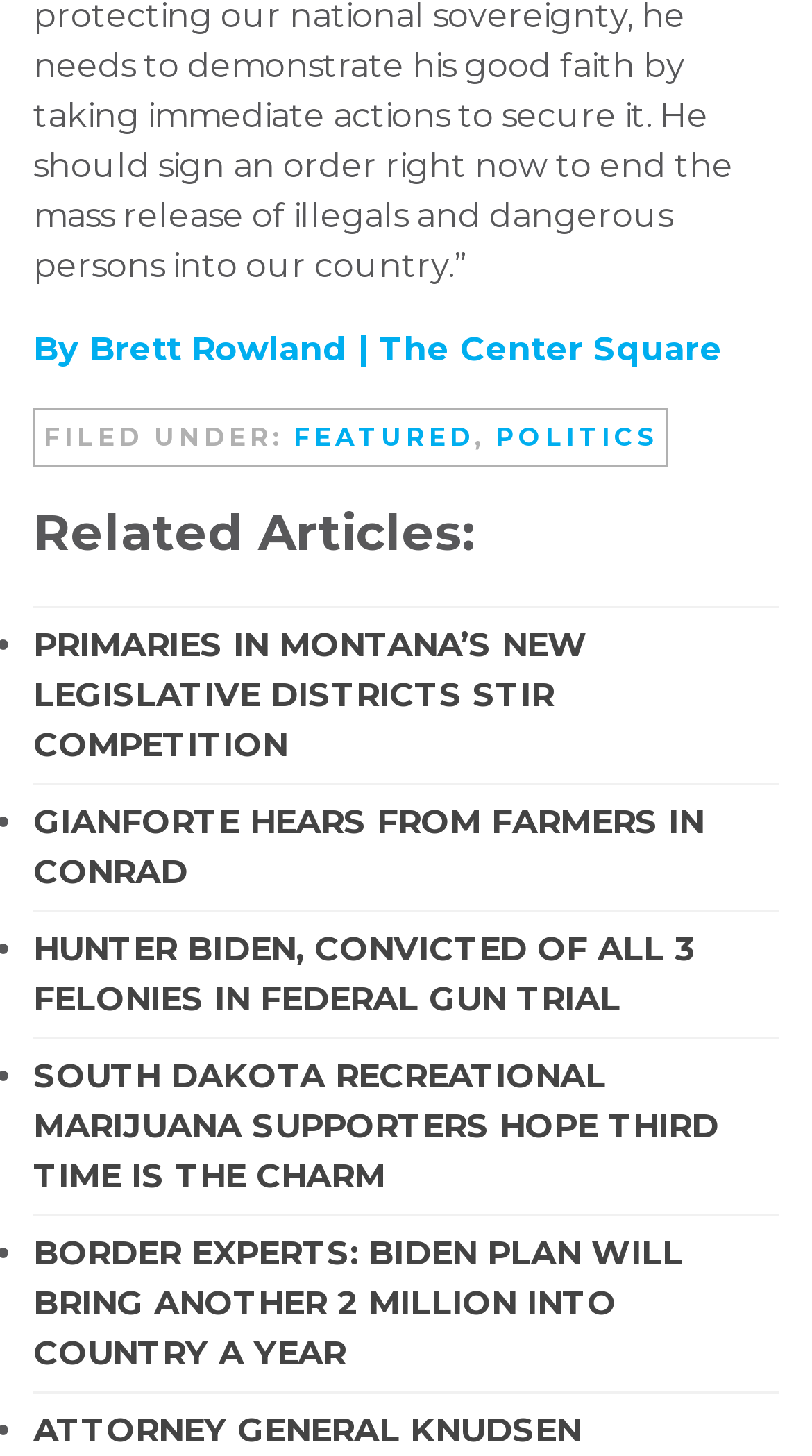What is the author of the article?
Give a single word or phrase answer based on the content of the image.

Brett Rowland